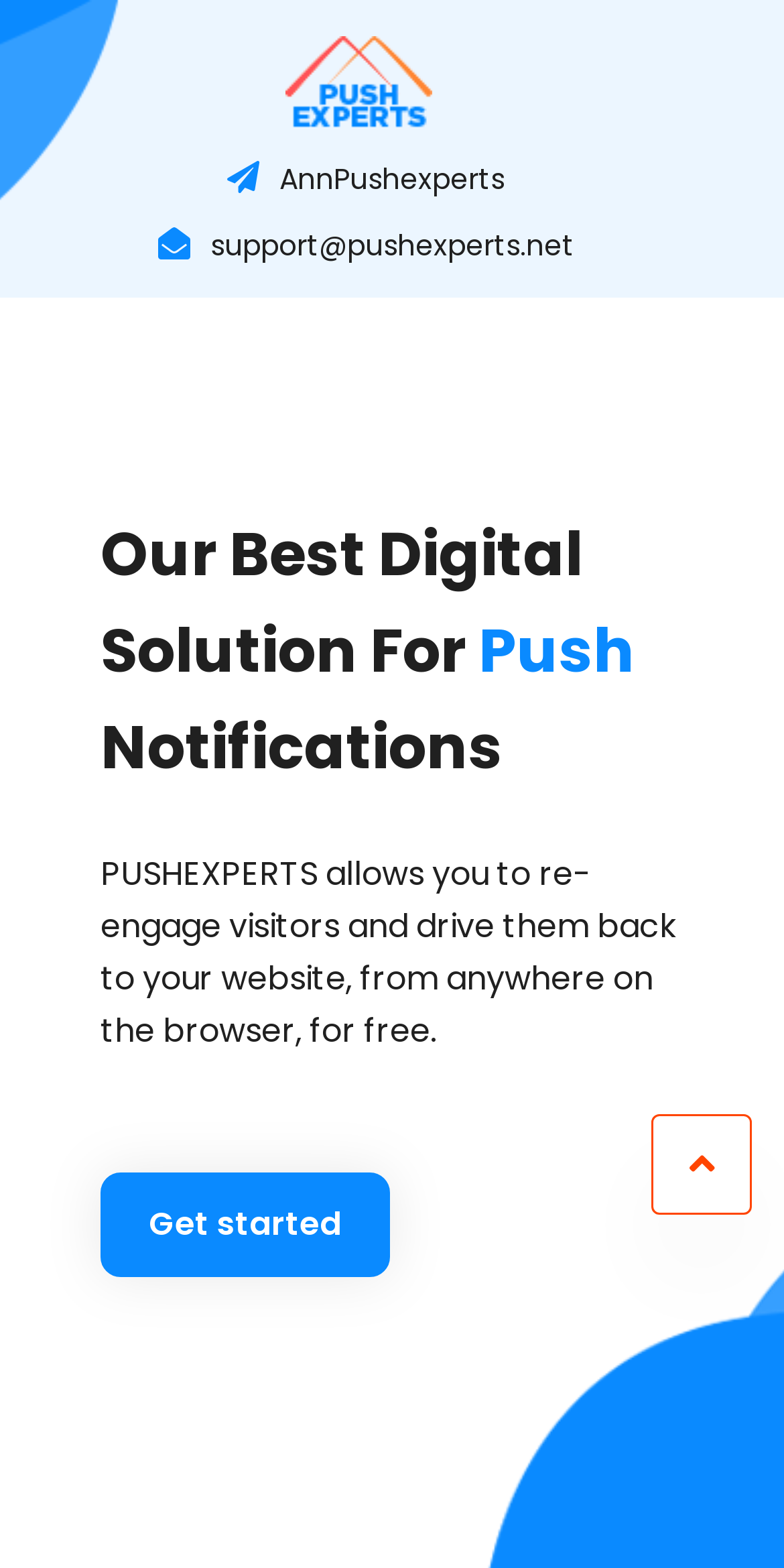For the element described, predict the bounding box coordinates as (top-left x, top-left y, bottom-right x, bottom-right y). All values should be between 0 and 1. Element description: parent_node: AnnPushexperts

[0.832, 0.711, 0.96, 0.775]